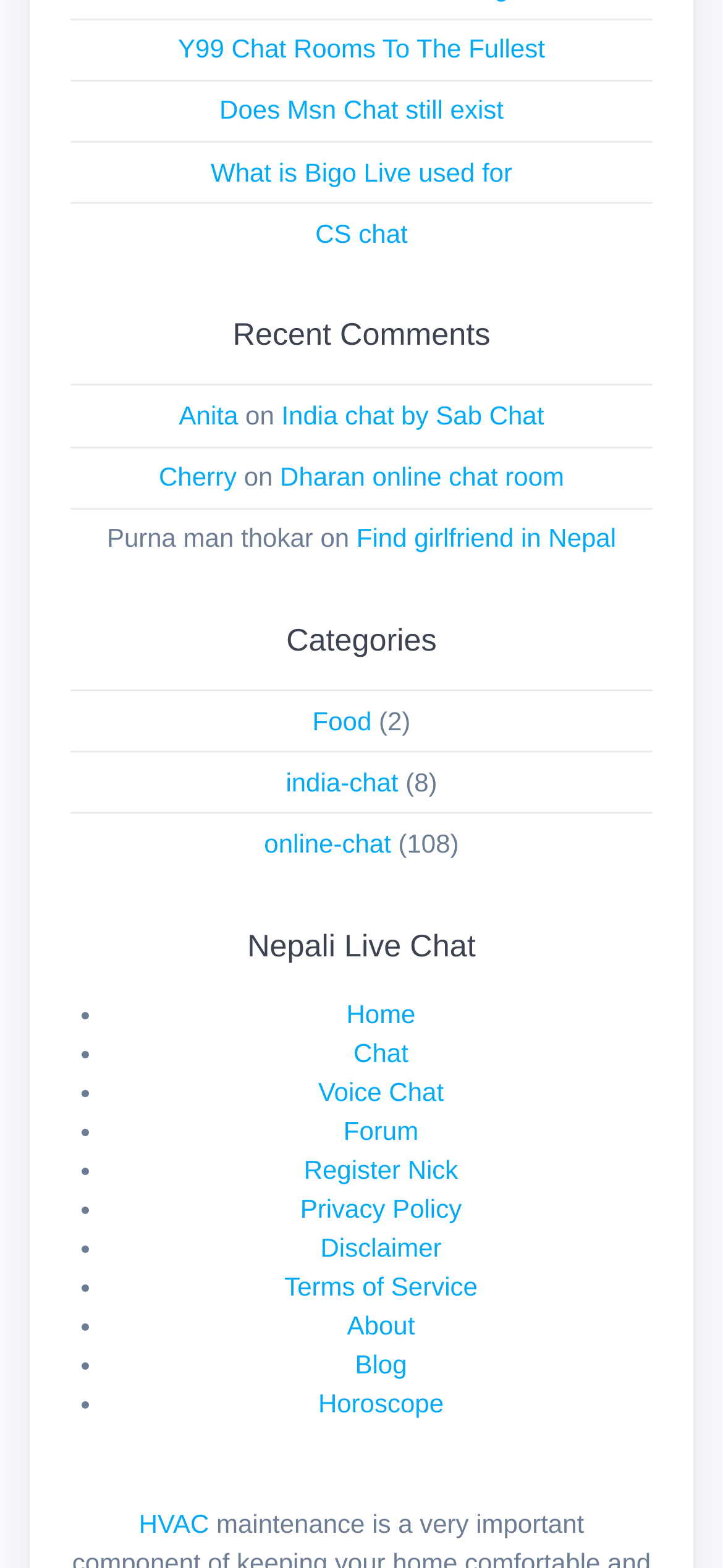Refer to the image and provide an in-depth answer to the question: 
How many comments are there under 'Recent Comments'?

I counted the number of link elements and static text elements under the 'Recent Comments' heading. There are 5 comments in total.